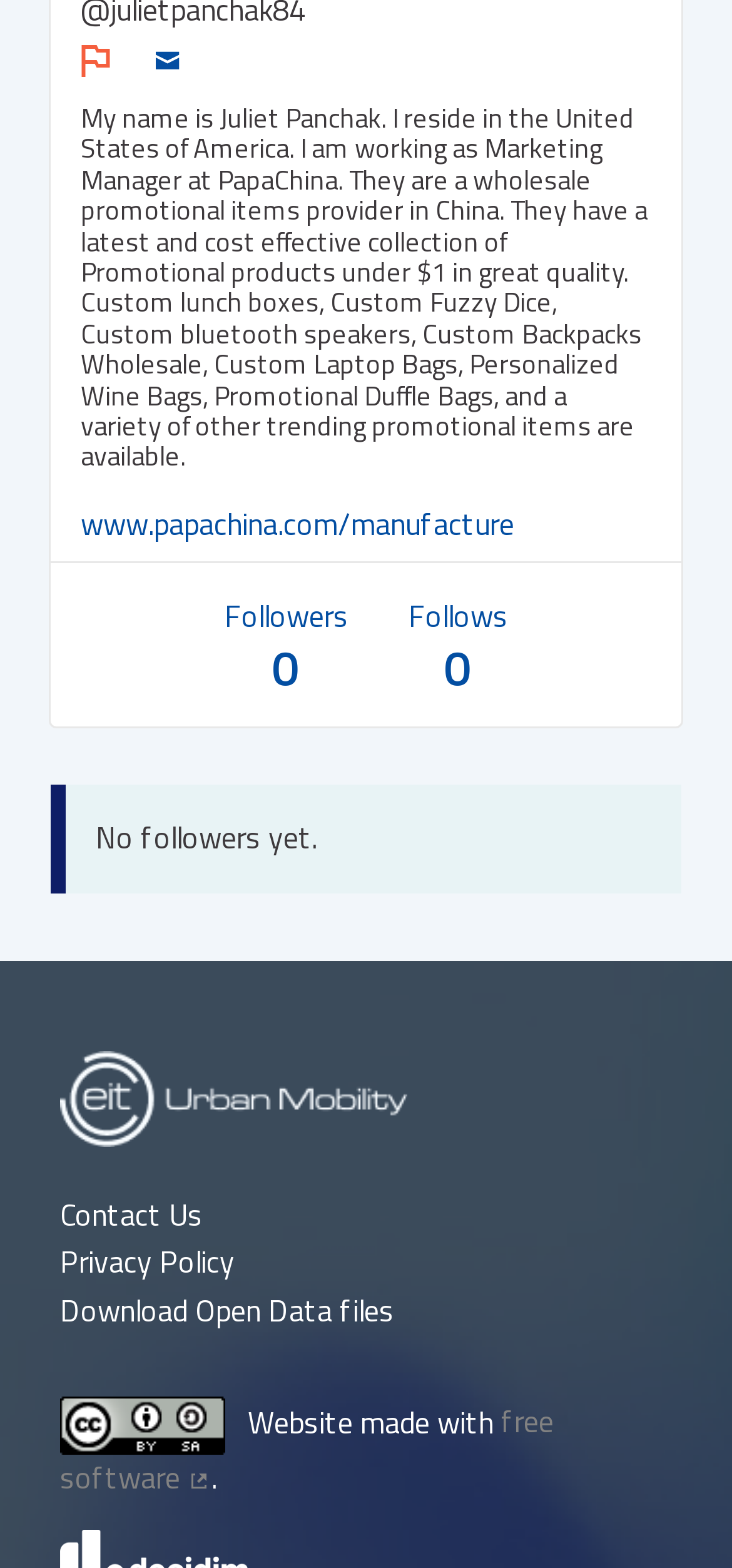What is the purpose of PapaChina?
Respond with a short answer, either a single word or a phrase, based on the image.

Wholesale promotional items provider